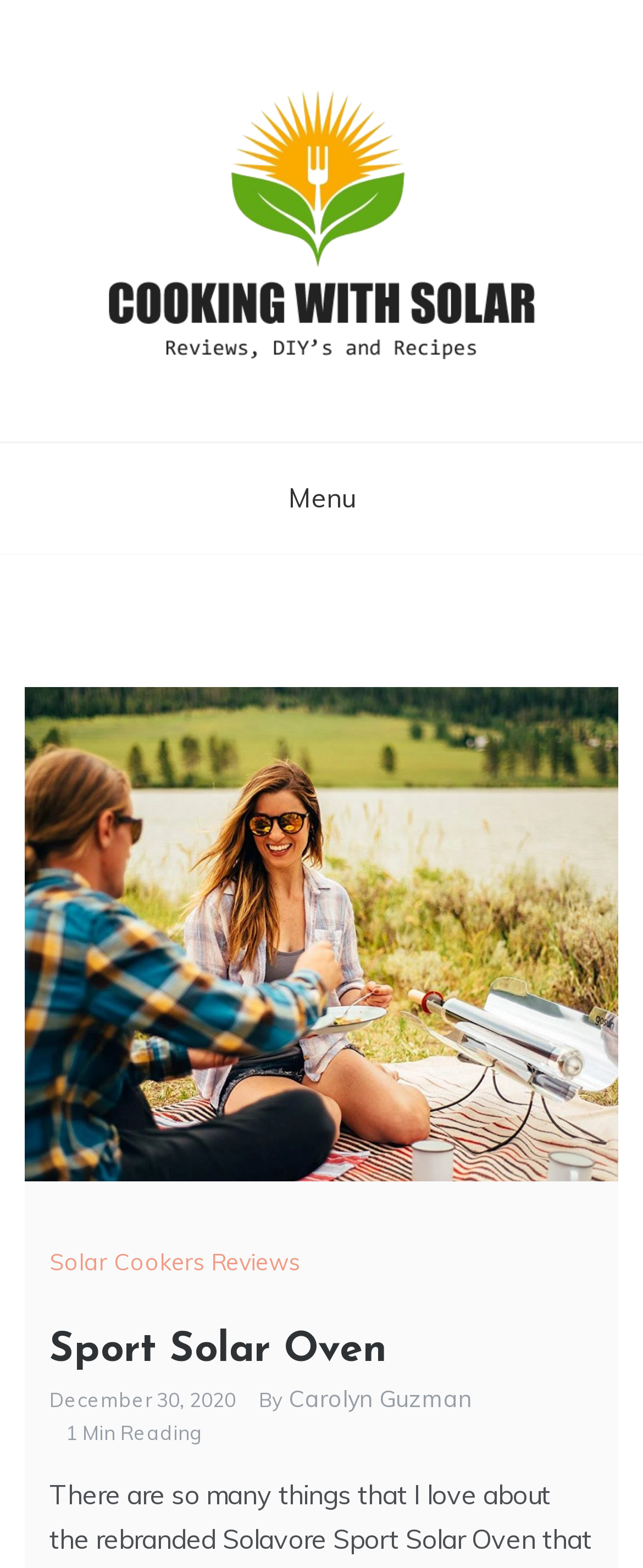Predict the bounding box coordinates of the area that should be clicked to accomplish the following instruction: "click the 'Cooking with Solar' link". The bounding box coordinates should consist of four float numbers between 0 and 1, i.e., [left, top, right, bottom].

[0.167, 0.128, 0.833, 0.149]